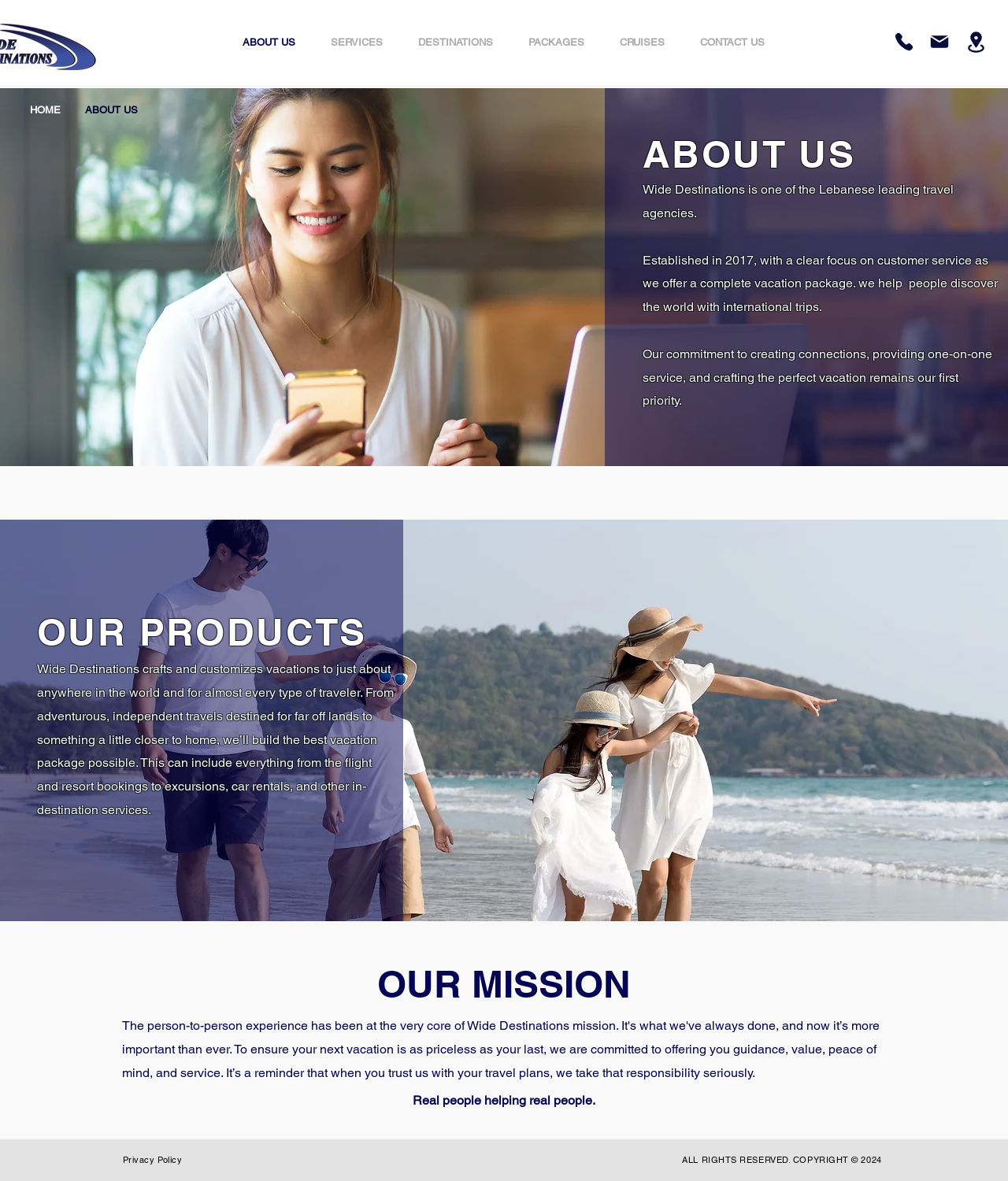Offer a meticulous description of the webpage's structure and content.

The webpage is about Wide Destinations, a Lebanese travel agency. At the top, there is a navigation bar with links to different sections of the website, including "ABOUT US", "SERVICES", "DESTINATIONS", "PACKAGES", "CRUISES", and "CONTACT US". 

To the right of the navigation bar, there are three icons: a phone link, a mail link, and a location button. 

Below the navigation bar, there is a main section that takes up most of the page. It starts with two links, "HOME" and "ABOUT US", followed by a heading that says "ABOUT US". 

Under the heading, there are three paragraphs of text that describe Wide Destinations. The first paragraph introduces the company as a leading travel agency in Lebanon. The second paragraph explains the company's focus on customer service and its ability to offer complete vacation packages. The third paragraph emphasizes the company's commitment to creating connections and providing personalized service.

Further down, there is a heading that says "OUR PRODUCTS", followed by a paragraph of text that describes the company's ability to craft customized vacations to anywhere in the world.

Below that, there is a heading that says "OUR MISSION", followed by a heading that says "Real people helping real people." 

At the very bottom of the page, there are two headings: "Privacy Policy" and "ALL RIGHTS RESERVED. COPYRIGHT © 2024".